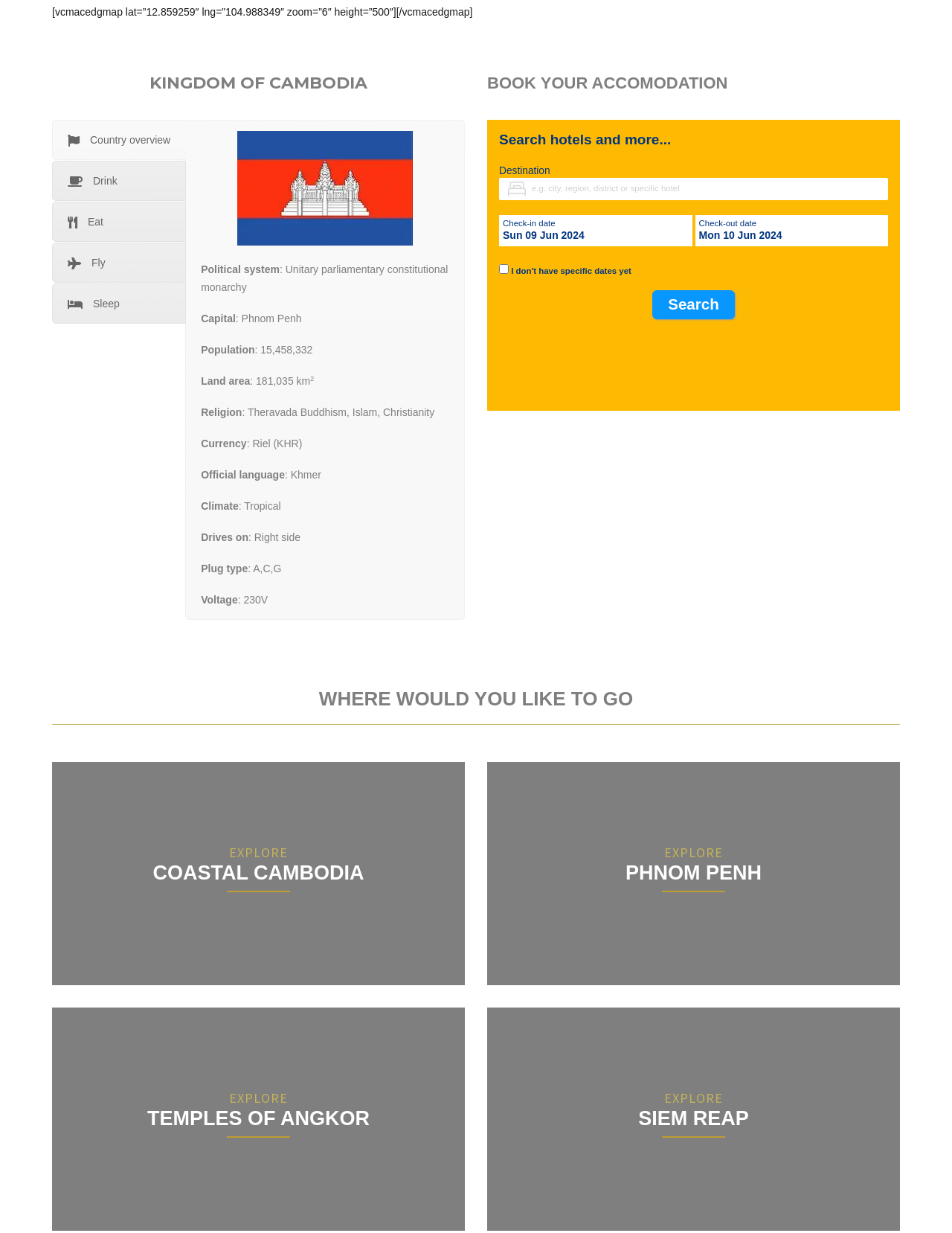Bounding box coordinates are specified in the format (top-left x, top-left y, bottom-right x, bottom-right y). All values are floating point numbers bounded between 0 and 1. Please provide the bounding box coordinate of the region this sentence describes: EXPLORE TEMPLES OF ANGKOR

[0.055, 0.901, 0.488, 0.913]